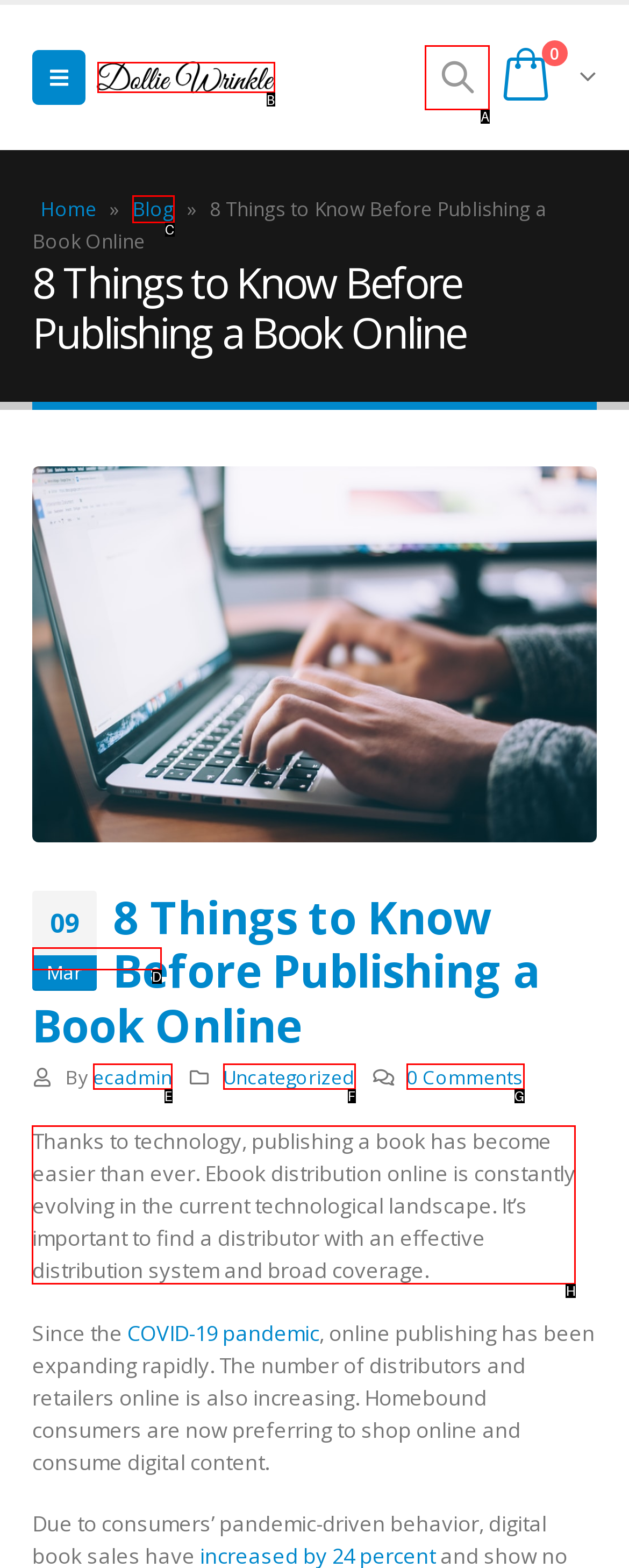Tell me which option I should click to complete the following task: learn about ebook distribution Answer with the option's letter from the given choices directly.

H